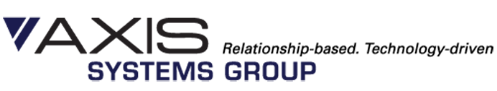Describe the image thoroughly.

The image features the logo of Axis Systems Group, prominently displaying the name "AXIS" in bold lettering alongside the tagline "Relationship-based. Technology-driven." This logo represents the company's commitment to integrating strong relationships with advanced technological solutions in the security and surveillance industry. Axis Systems Group is dedicated to providing innovative biometric and security services, focusing on customized strategies that cater to their clients' needs. The logo signifies a blend of professionalism and cutting-edge technology, reflecting their extensive expertise and commitment to quality in delivering integrated security solutions.